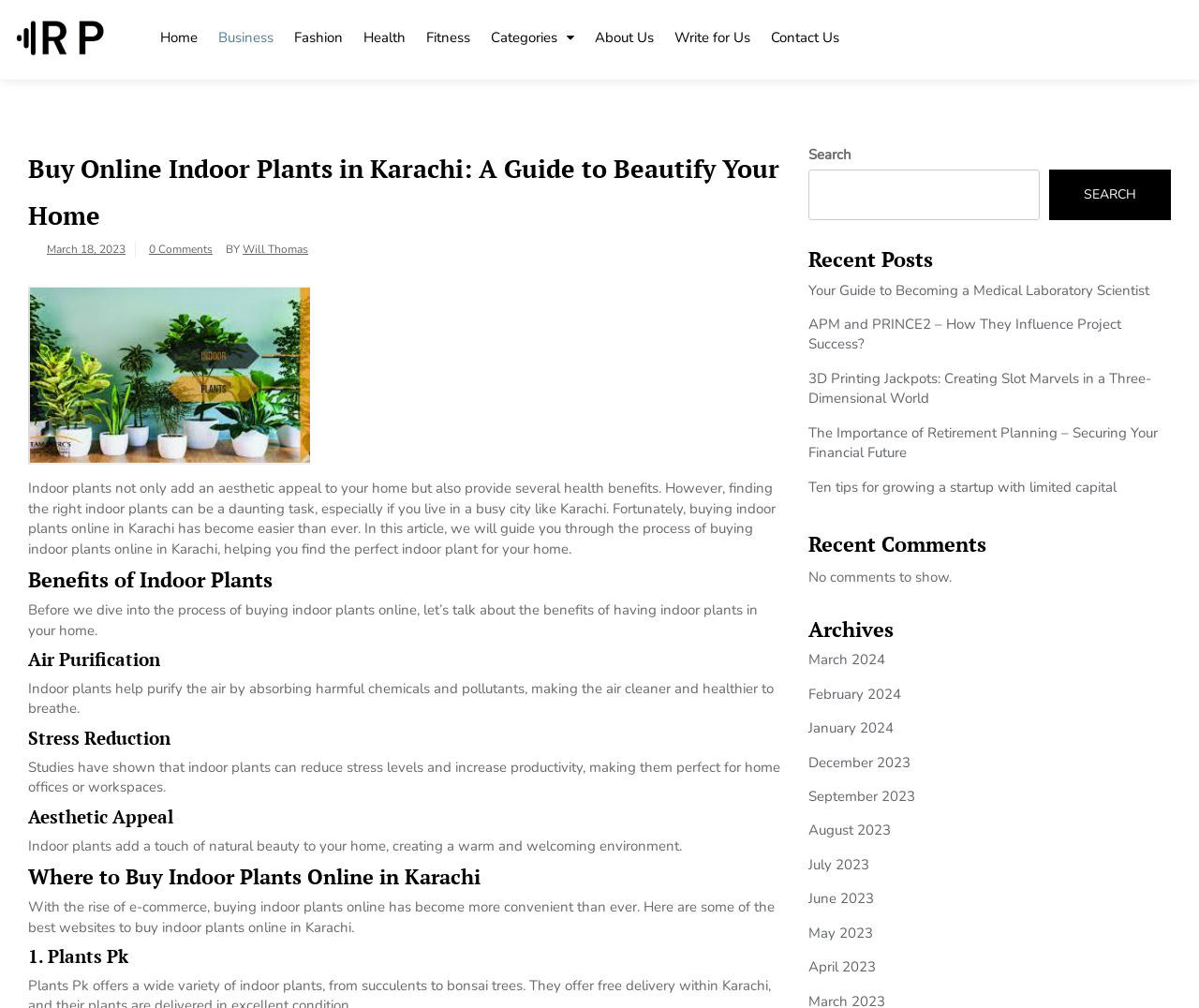Please provide a one-word or short phrase answer to the question:
How many recent comments are shown on the webpage?

No comments